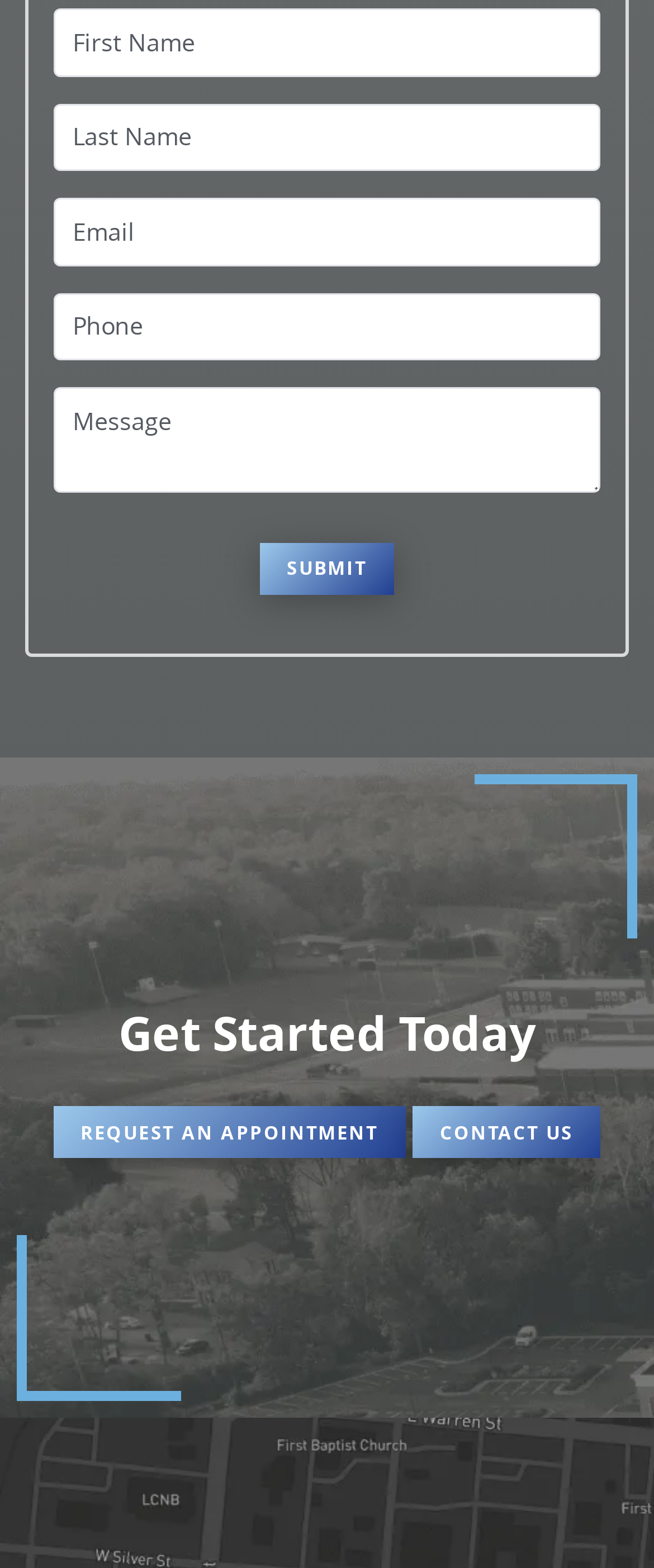From the screenshot, find the bounding box of the UI element matching this description: "parent_node: Phone name="Phone" placeholder="(123) 456-7890"". Supply the bounding box coordinates in the form [left, top, right, bottom], each a float between 0 and 1.

[0.082, 0.187, 0.918, 0.23]